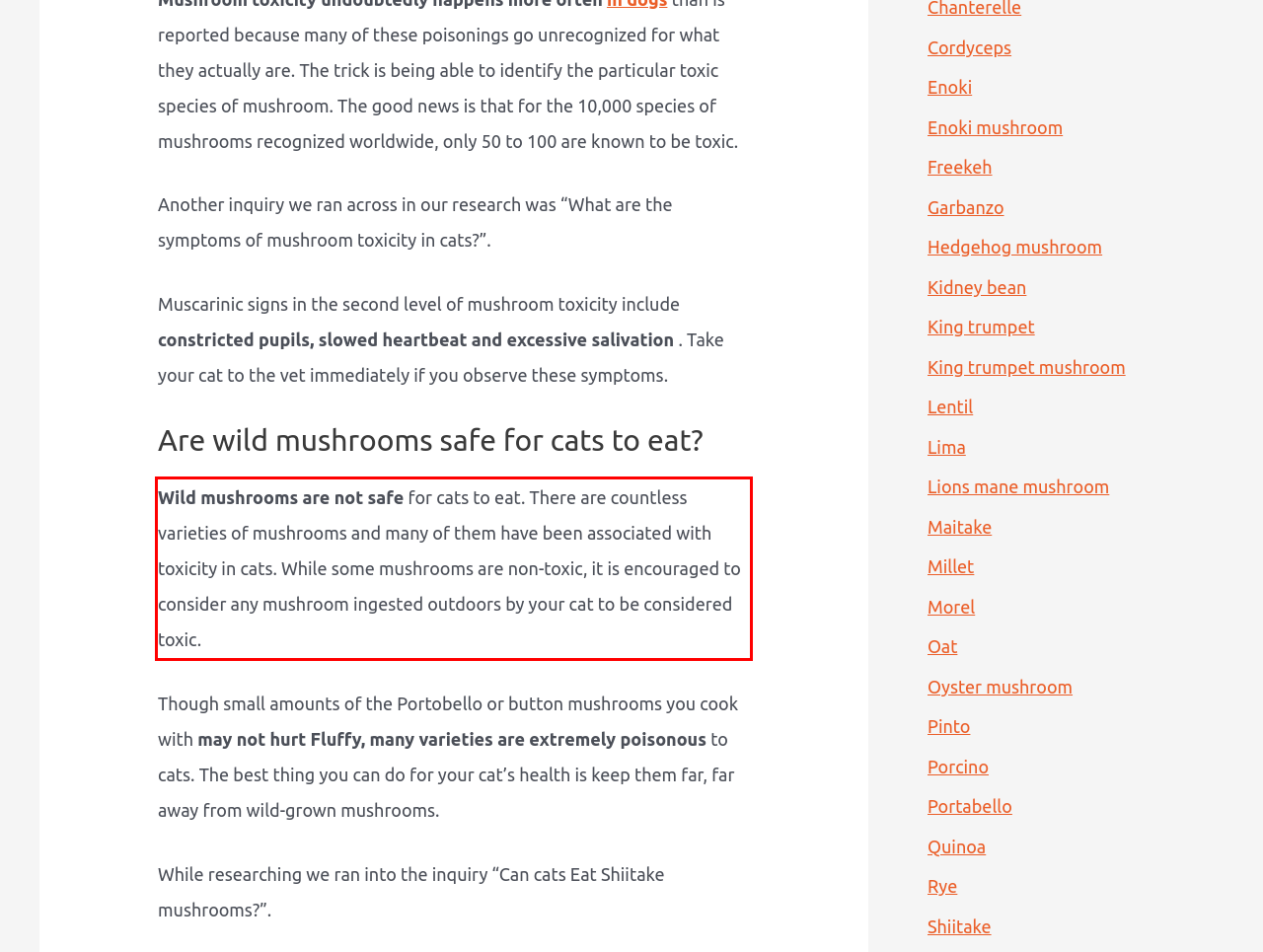You are provided with a webpage screenshot that includes a red rectangle bounding box. Extract the text content from within the bounding box using OCR.

Wild mushrooms are not safe for cats to eat. There are countless varieties of mushrooms and many of them have been associated with toxicity in cats. While some mushrooms are non-toxic, it is encouraged to consider any mushroom ingested outdoors by your cat to be considered toxic.